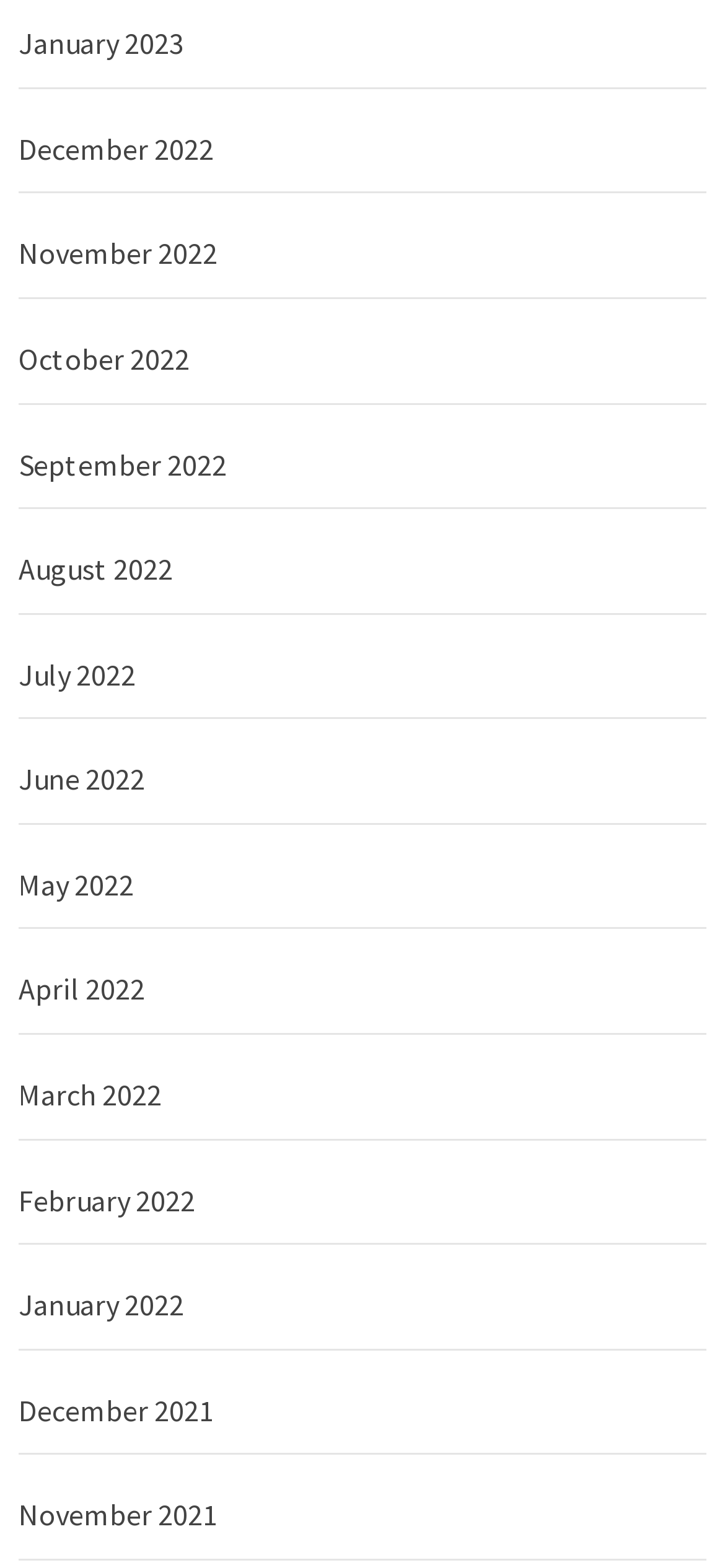Kindly provide the bounding box coordinates of the section you need to click on to fulfill the given instruction: "Go to November 2022".

[0.026, 0.135, 0.974, 0.191]